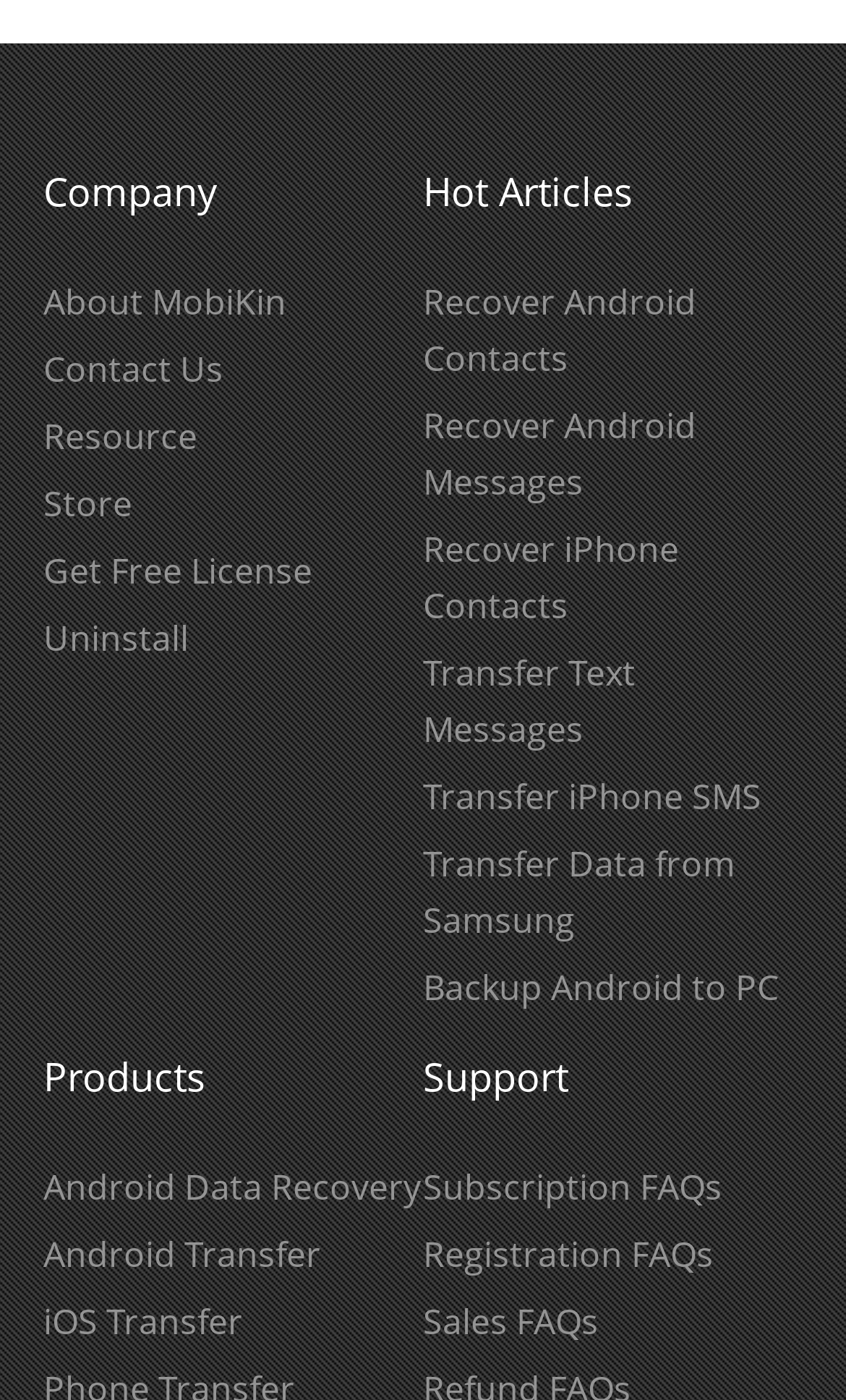Determine the bounding box coordinates of the section I need to click to execute the following instruction: "View subscription FAQs". Provide the coordinates as four float numbers between 0 and 1, i.e., [left, top, right, bottom].

[0.5, 0.83, 0.854, 0.864]